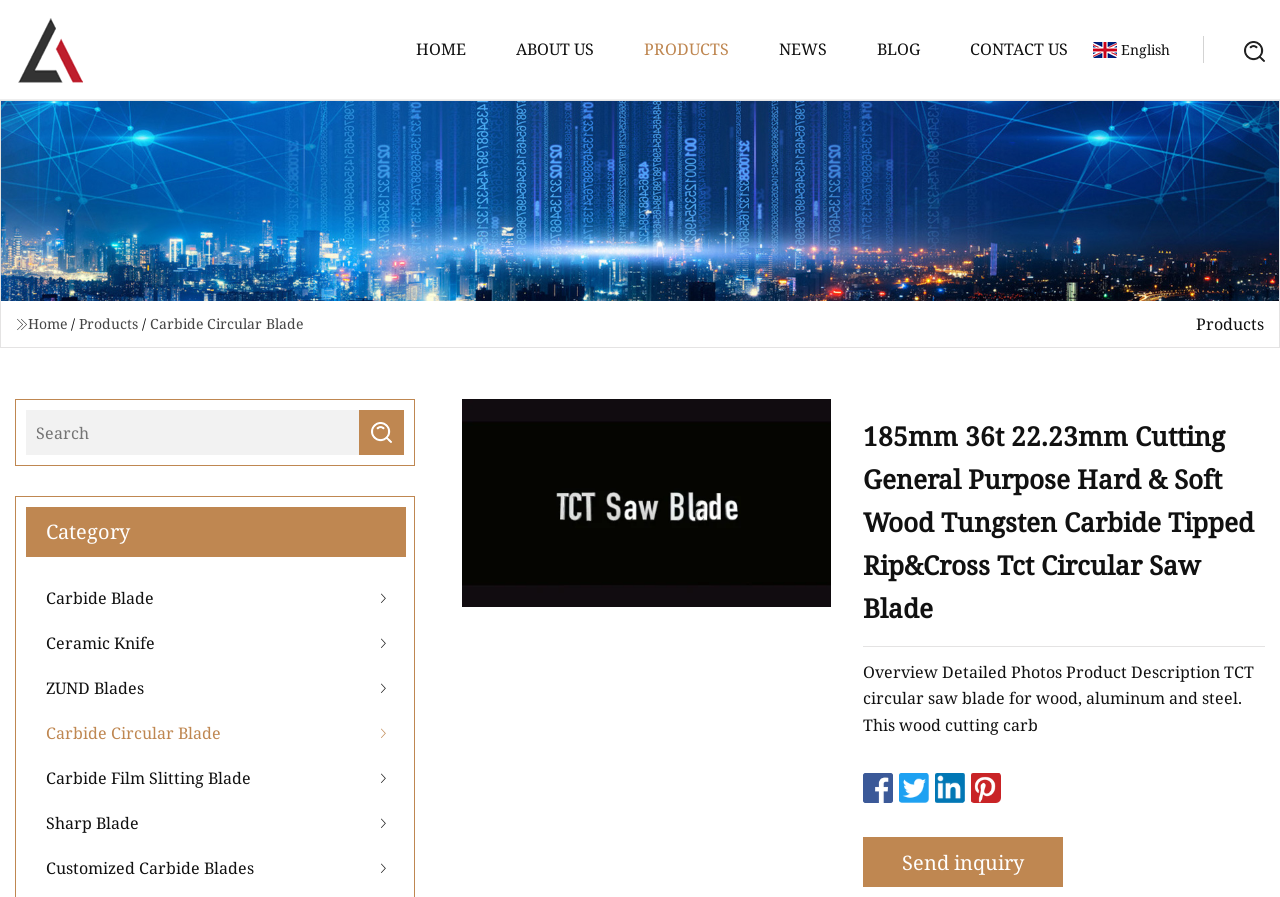Find the bounding box of the element with the following description: "About us". The coordinates must be four float numbers between 0 and 1, formatted as [left, top, right, bottom].

[0.391, 0.0, 0.476, 0.11]